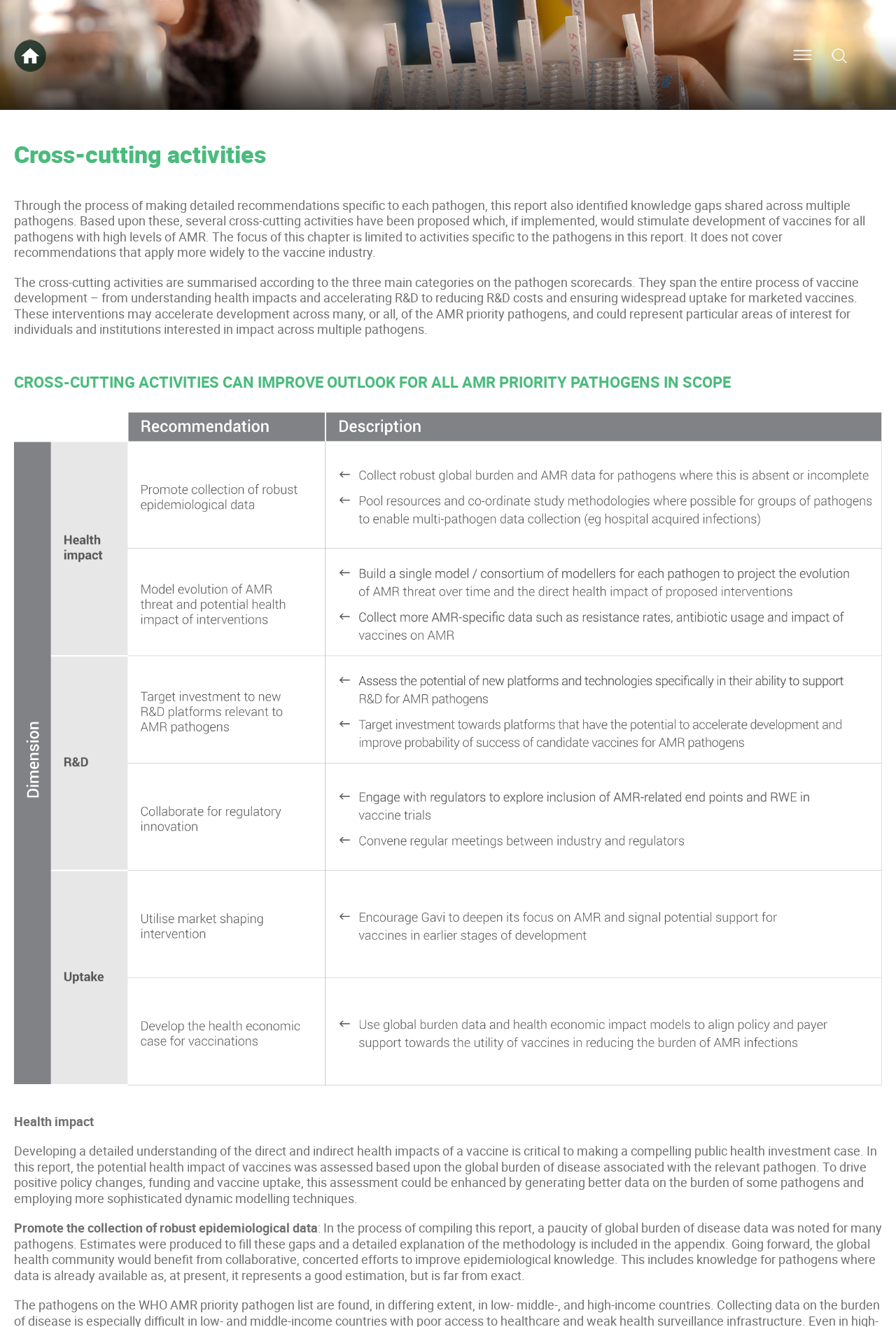What is the purpose of cross-cutting activities?
Please respond to the question with a detailed and informative answer.

According to the webpage, the purpose of cross-cutting activities is to stimulate the development of vaccines for all pathogens with high levels of Antimicrobial Resistance (AMR). These activities can improve the outlook for all AMR priority pathogens in scope.